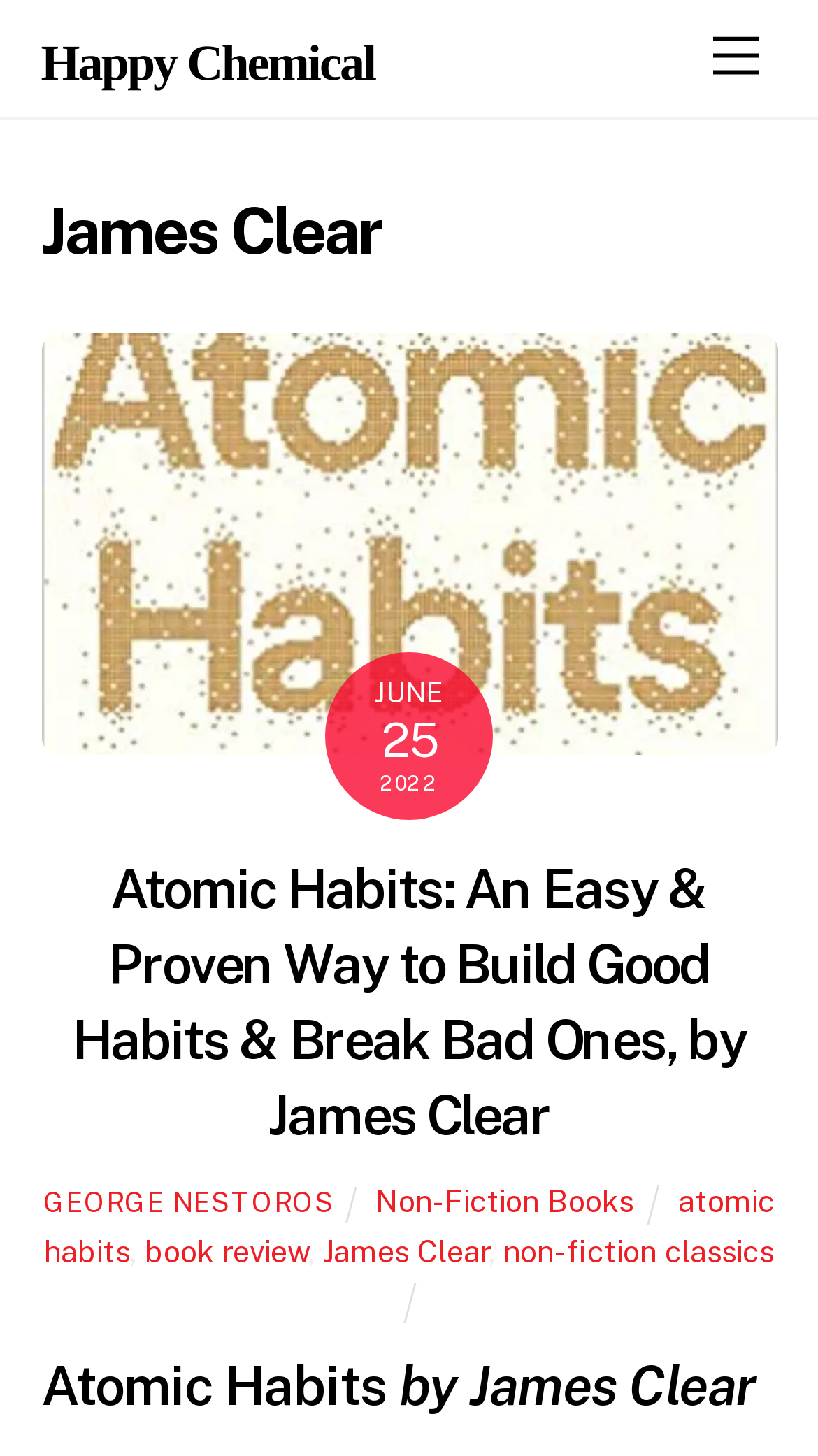Identify the bounding box coordinates for the UI element described as: "Non-Fiction Books".

[0.459, 0.812, 0.775, 0.836]